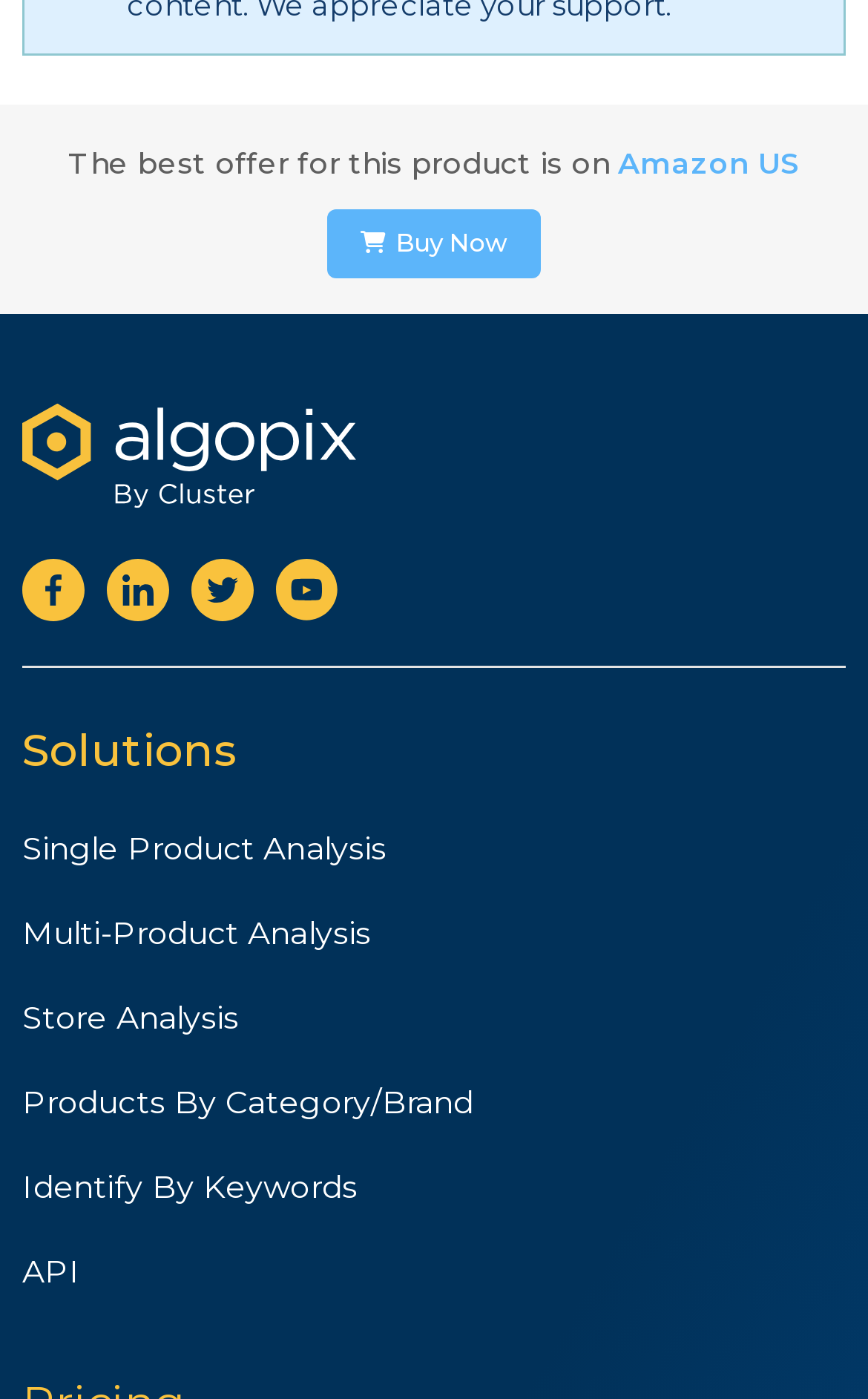Indicate the bounding box coordinates of the clickable region to achieve the following instruction: "Go to Solutions."

[0.026, 0.509, 0.974, 0.563]